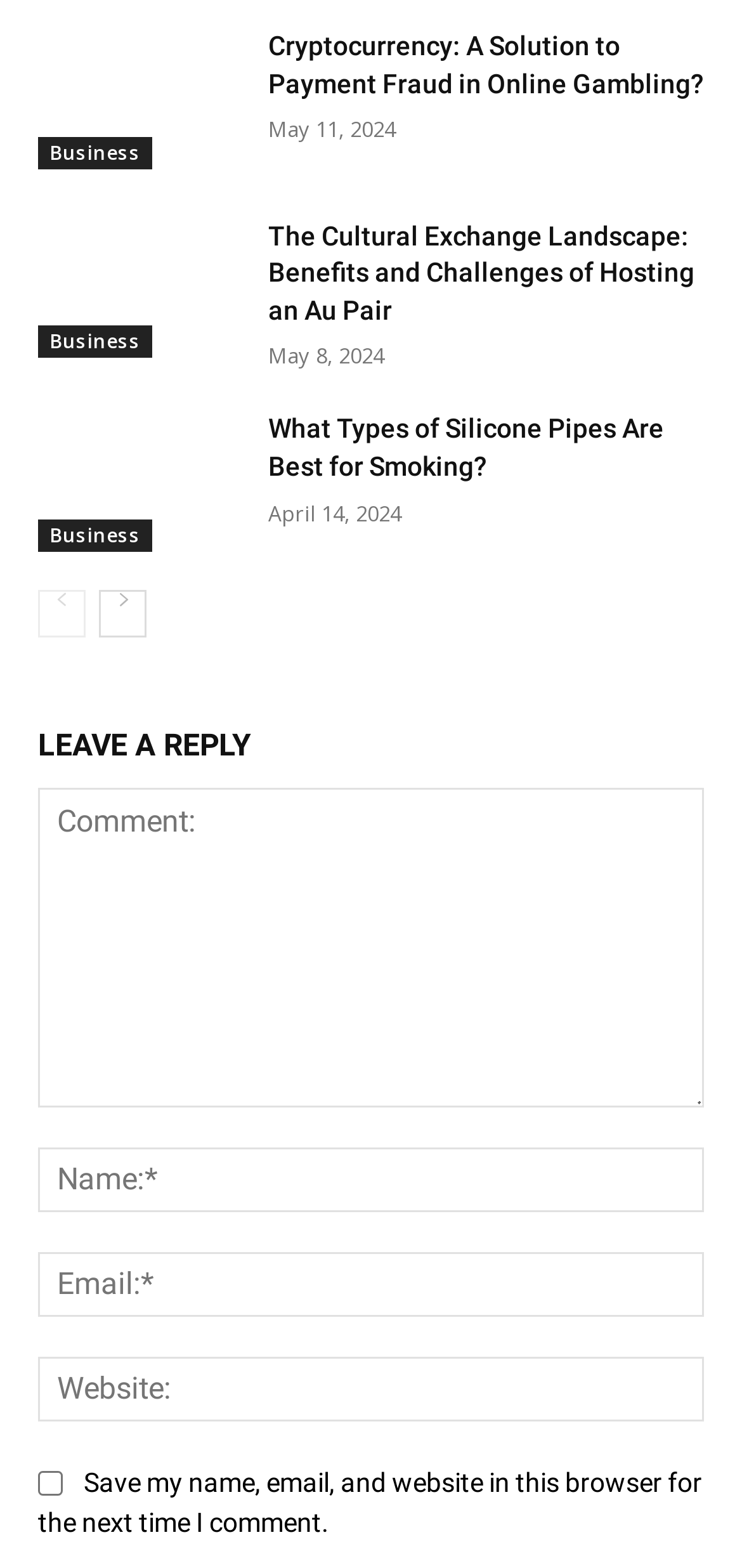Please identify the bounding box coordinates of the element I need to click to follow this instruction: "Go to the next page".

[0.133, 0.376, 0.197, 0.406]